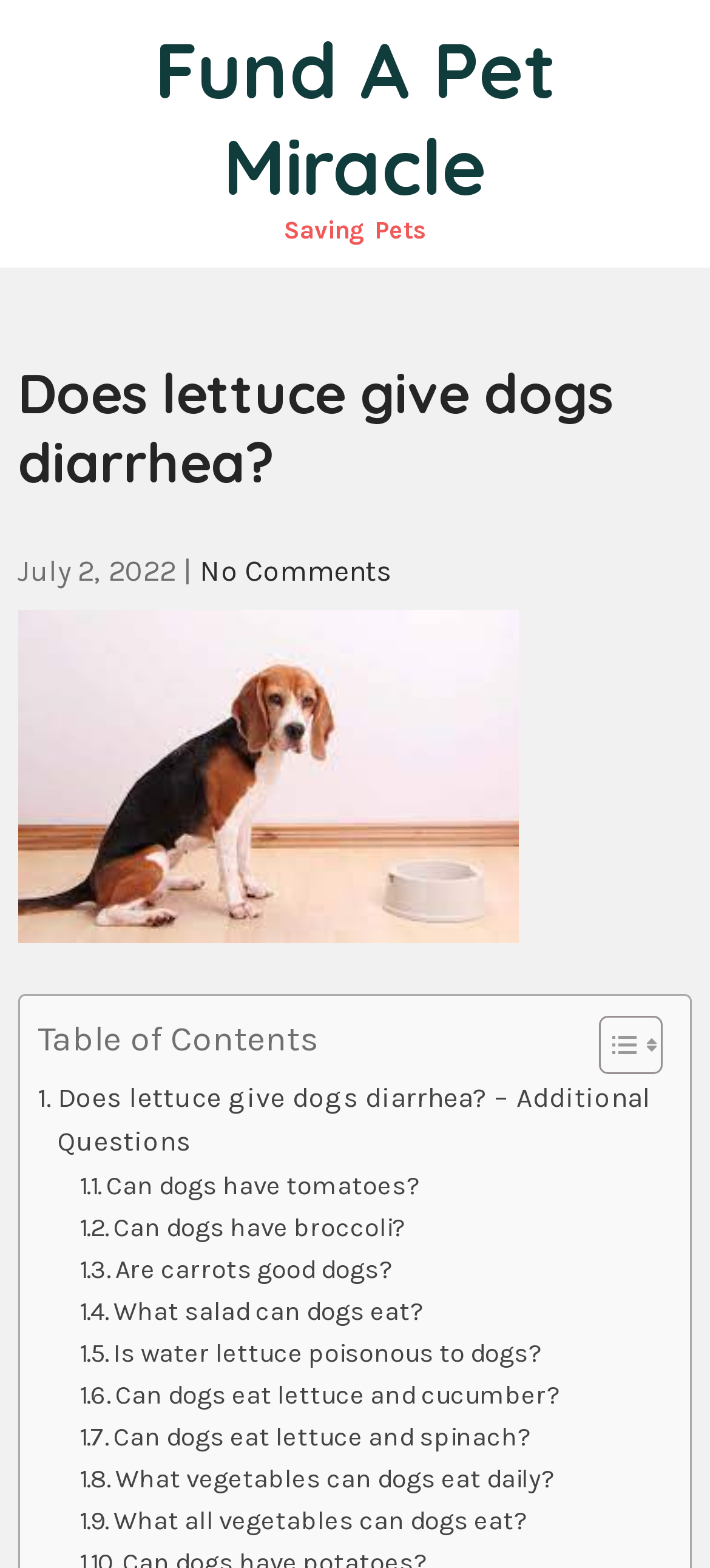Please locate the bounding box coordinates of the region I need to click to follow this instruction: "Read the article 'Does lettuce give dogs diarrhea?'".

[0.025, 0.229, 0.975, 0.34]